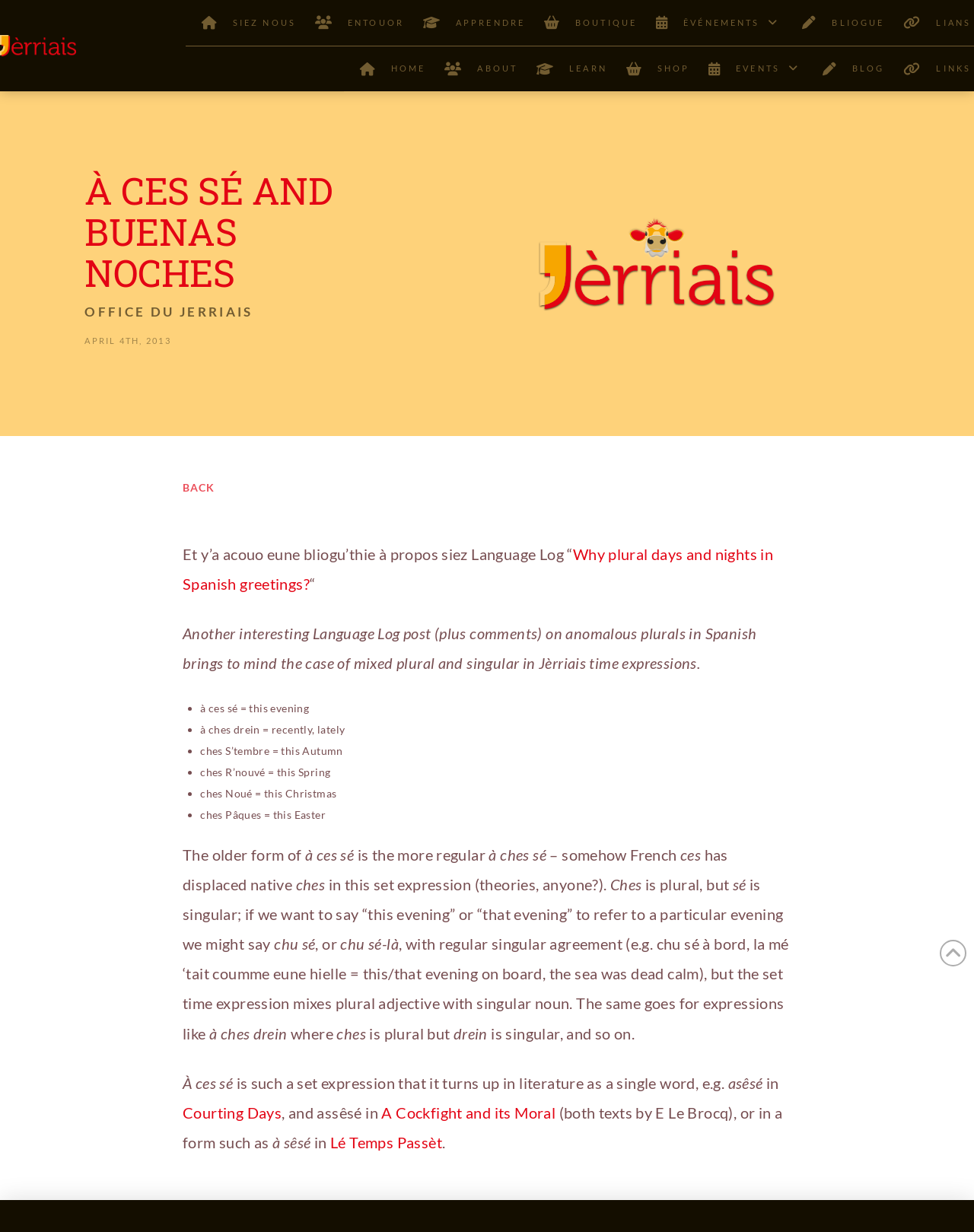From the details in the image, provide a thorough response to the question: How many links are there in the main menu?

The main menu is located at the top of the webpage and contains links such as 'SIEZ NOUS', 'ENTOUOR', 'APPRENDRE', 'BOUTIQUE', 'ÊVÉNEMENTS', 'BLIOGUE', 'LIANS', and 'HOME'. Counting these links, there are 8 links in the main menu.